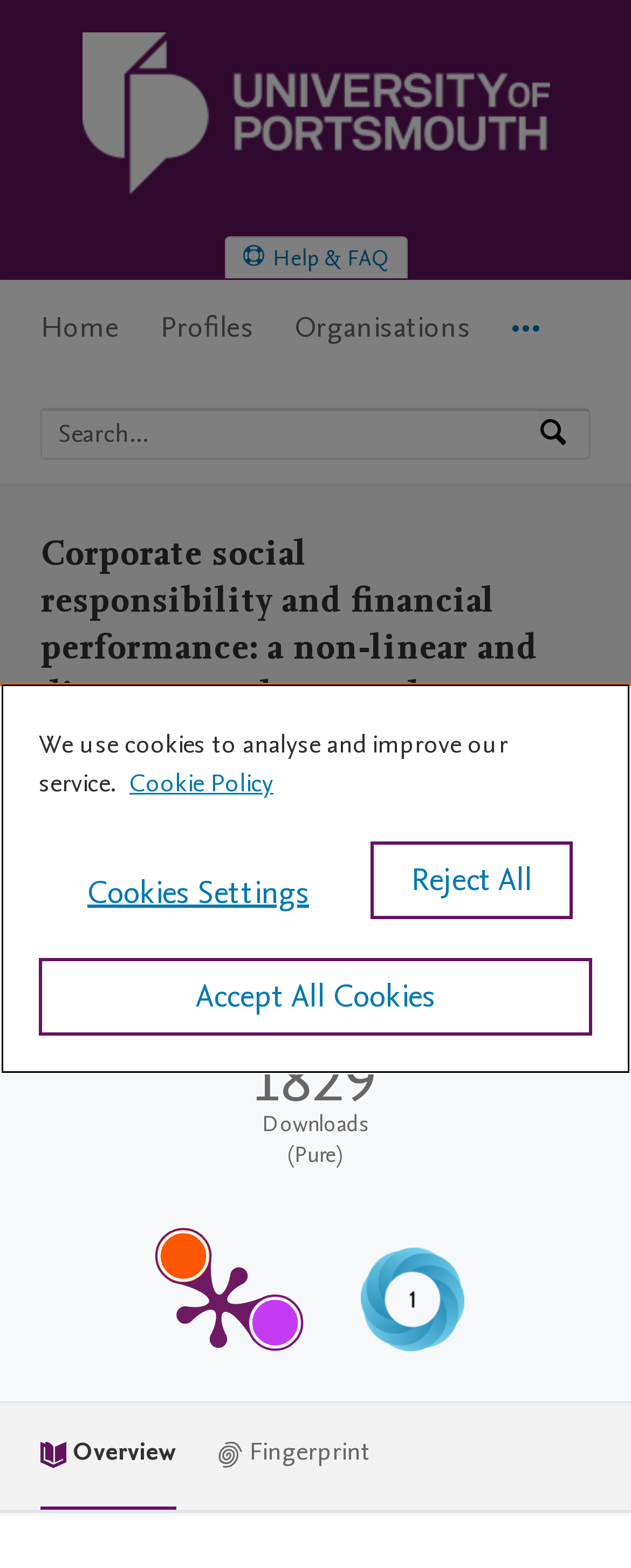From the webpage screenshot, predict the bounding box of the UI element that matches this description: "Fingerprint".

[0.344, 0.895, 0.587, 0.96]